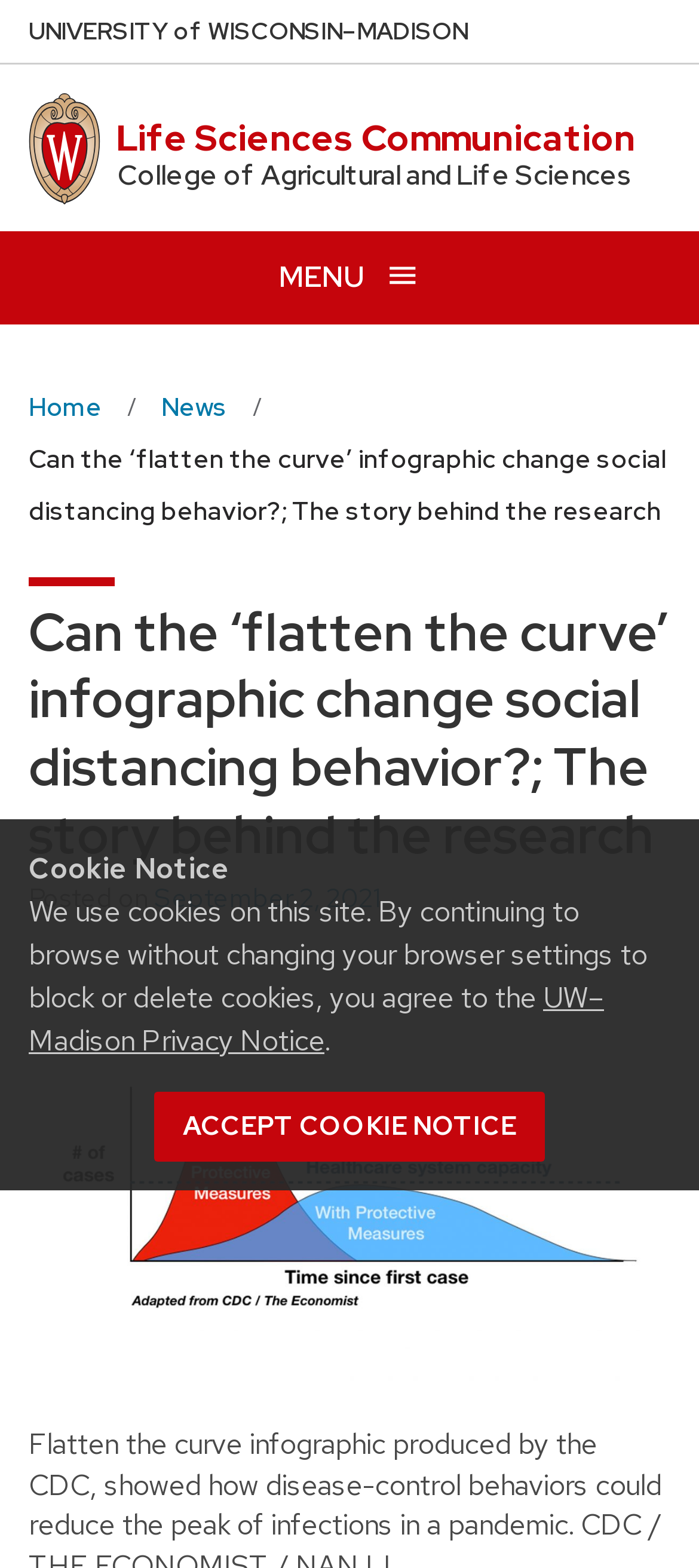Determine the bounding box coordinates for the UI element described. Format the coordinates as (top-left x, top-left y, bottom-right x, bottom-right y) and ensure all values are between 0 and 1. Element description: Privacy statement

None